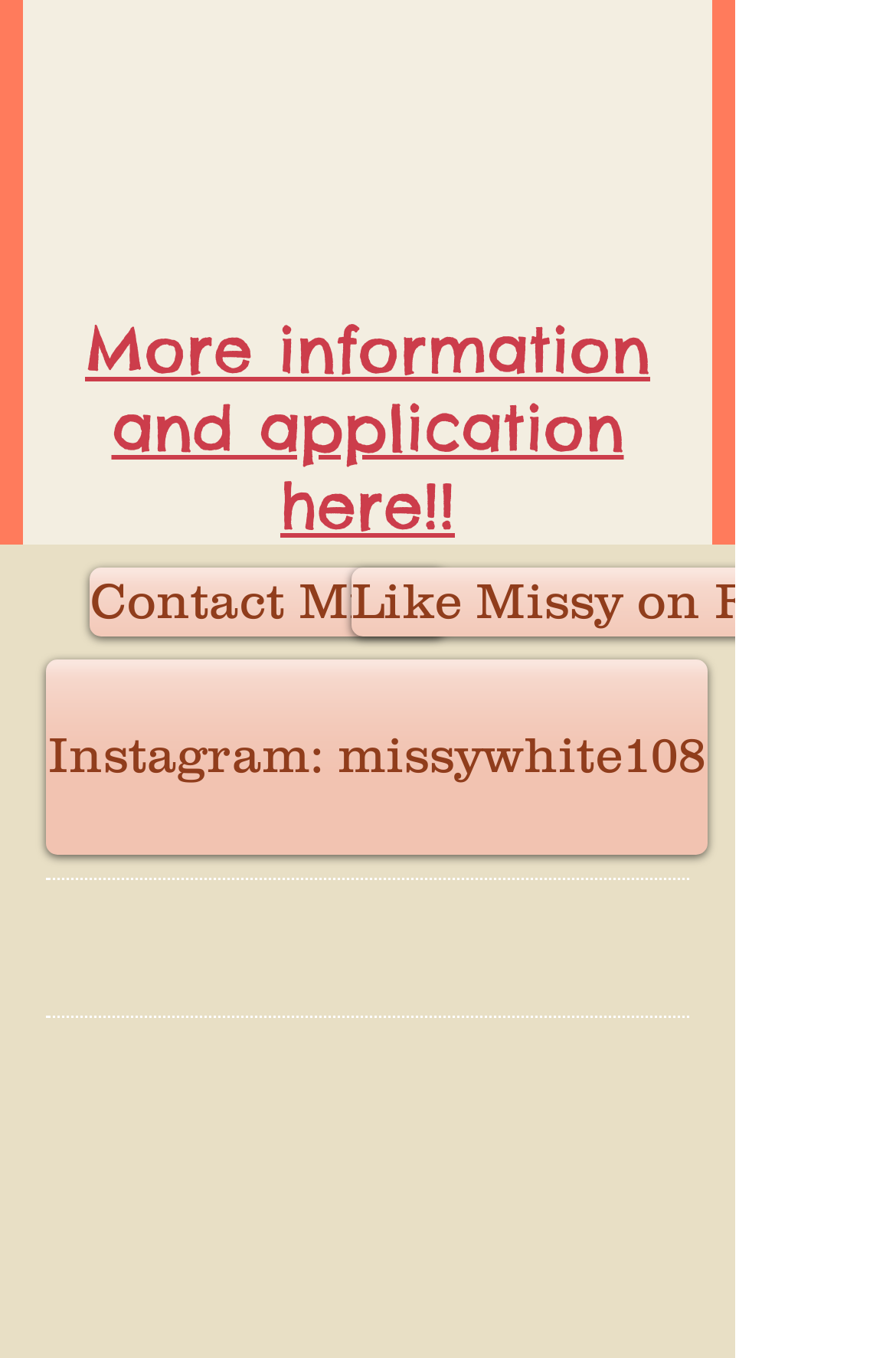How many social media links are in the Social Bar?
Answer the question based on the image using a single word or a brief phrase.

4